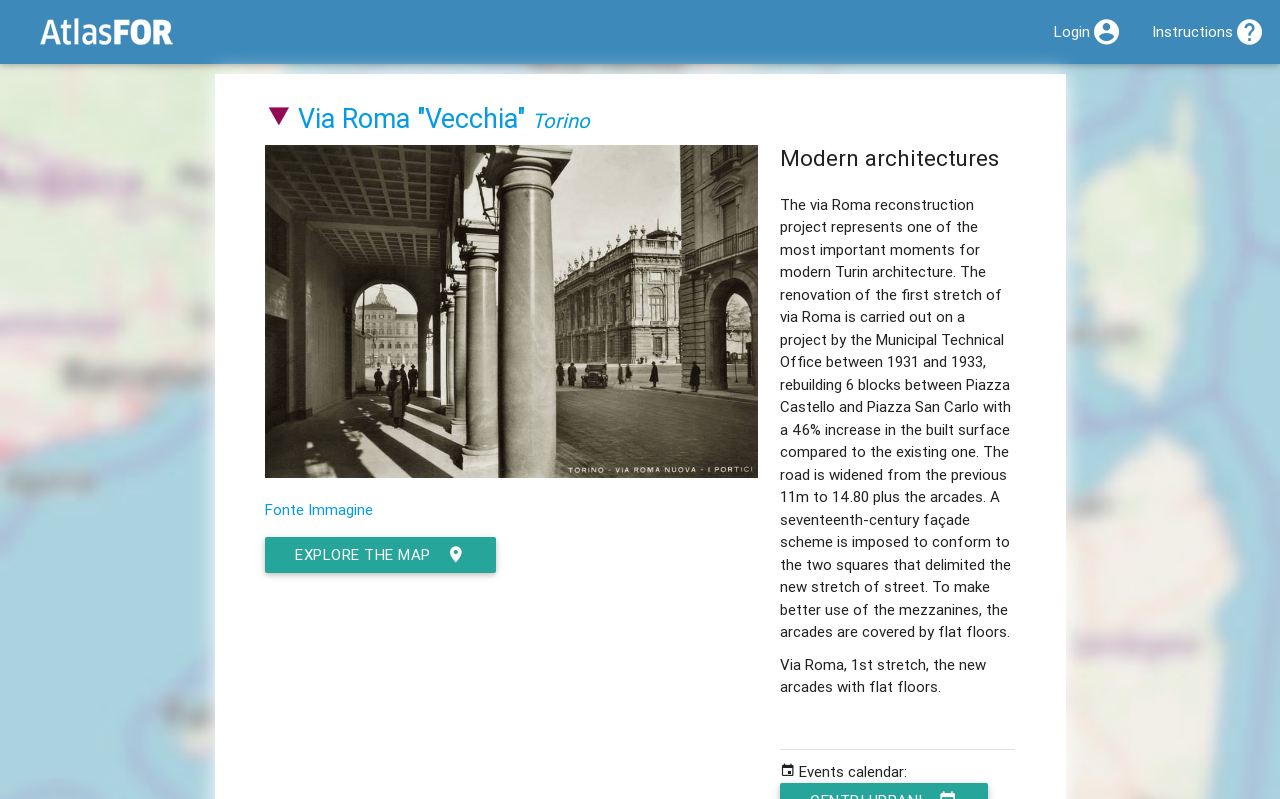Identify the bounding box coordinates for the UI element described as follows: Login. Use the format (top-left x, top-left y, bottom-right x, bottom-right y) and ensure all values are floating point numbers between 0 and 1.

[0.812, 0.0, 0.888, 0.08]